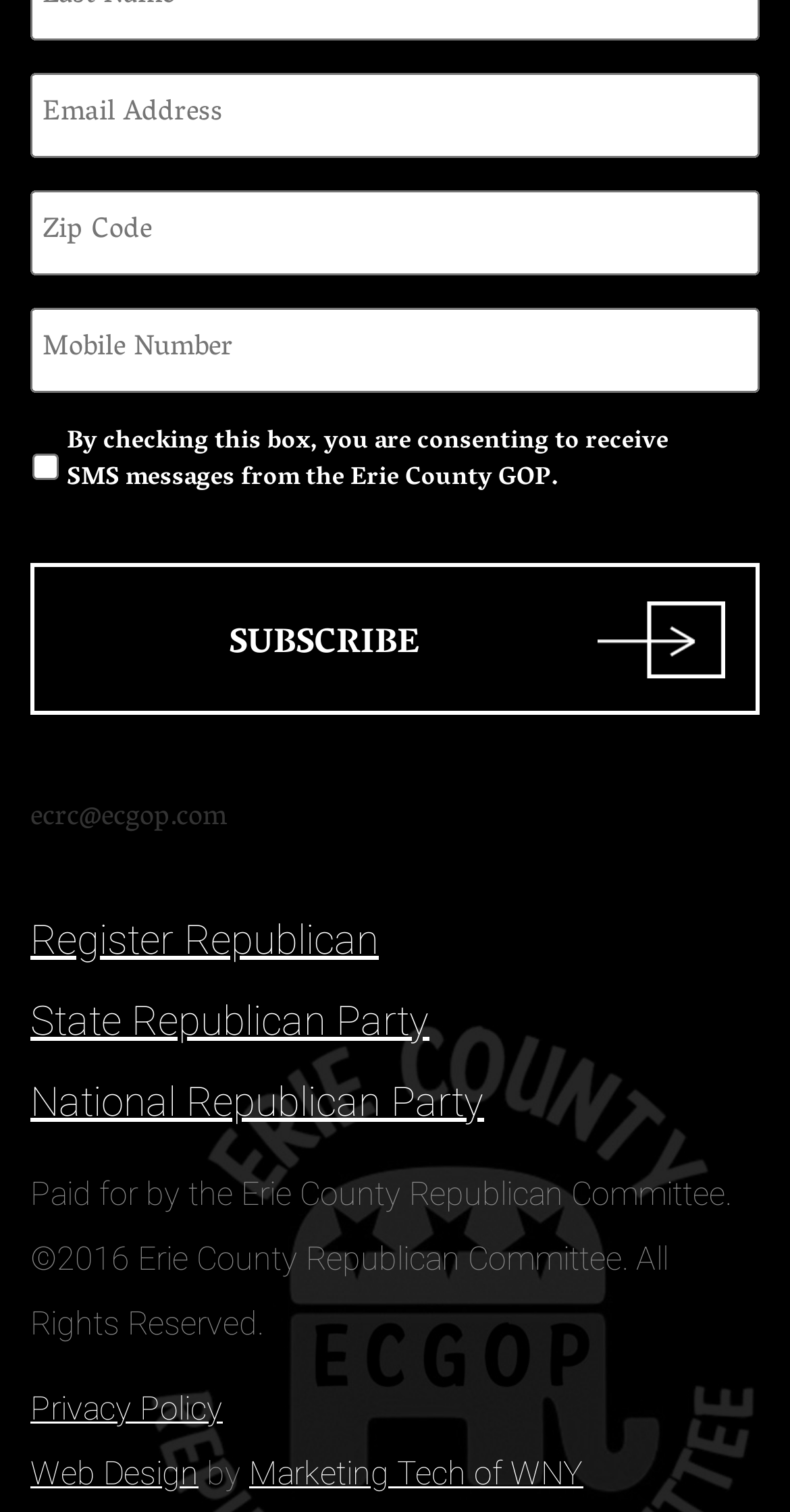Use a single word or phrase to answer the question:
What is the email address provided on the page?

ecrc@ecgop.com